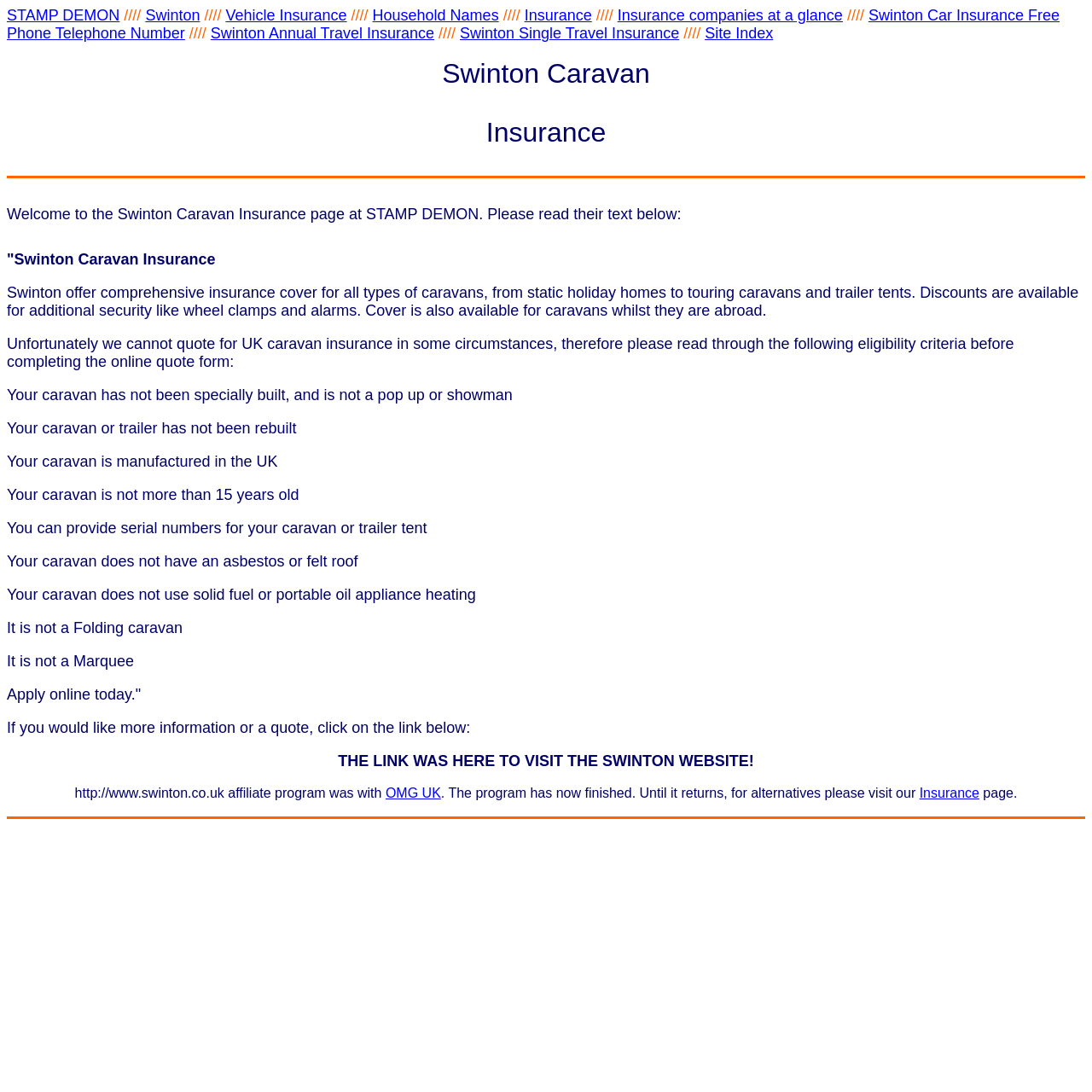Bounding box coordinates are specified in the format (top-left x, top-left y, bottom-right x, bottom-right y). All values are floating point numbers bounded between 0 and 1. Please provide the bounding box coordinate of the region this sentence describes: Vehicle Insurance

[0.207, 0.008, 0.318, 0.021]